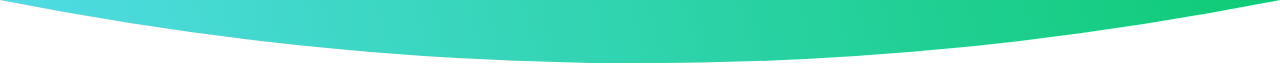What design approach does the webpage exemplify?
Please provide a comprehensive answer based on the details in the screenshot.

The webpage exemplifies a contemporary design approach commonly used in digital interfaces to create an engaging user experience, as seen in the use of a smooth, gradient wave design and a vibrant color scheme.